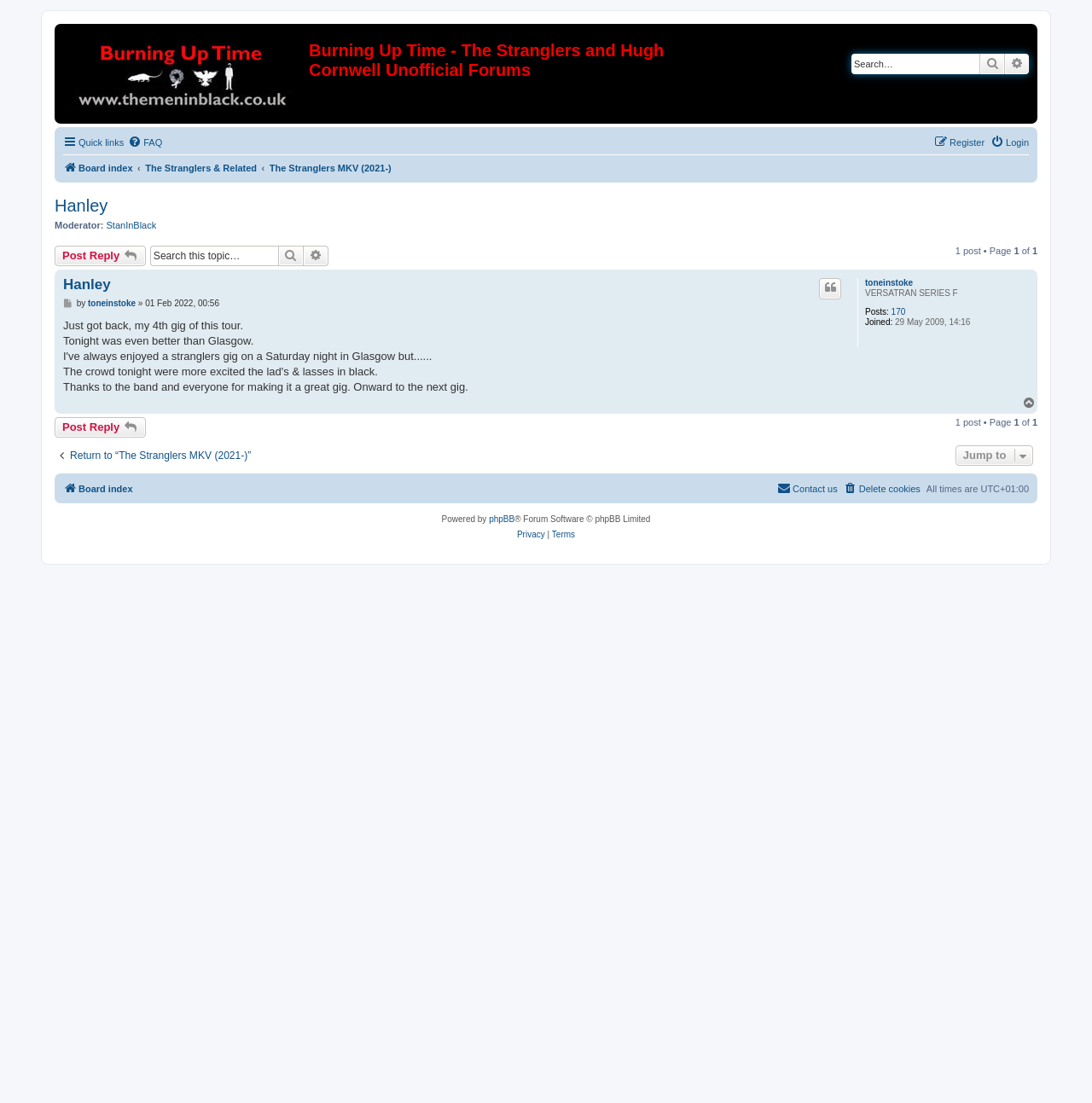What is the name of the forum?
Refer to the image and provide a detailed answer to the question.

The name of the forum can be found in the heading element at the top of the webpage, which reads 'Burning Up Time - The Stranglers and Hugh Cornwell Unofficial Forums'.